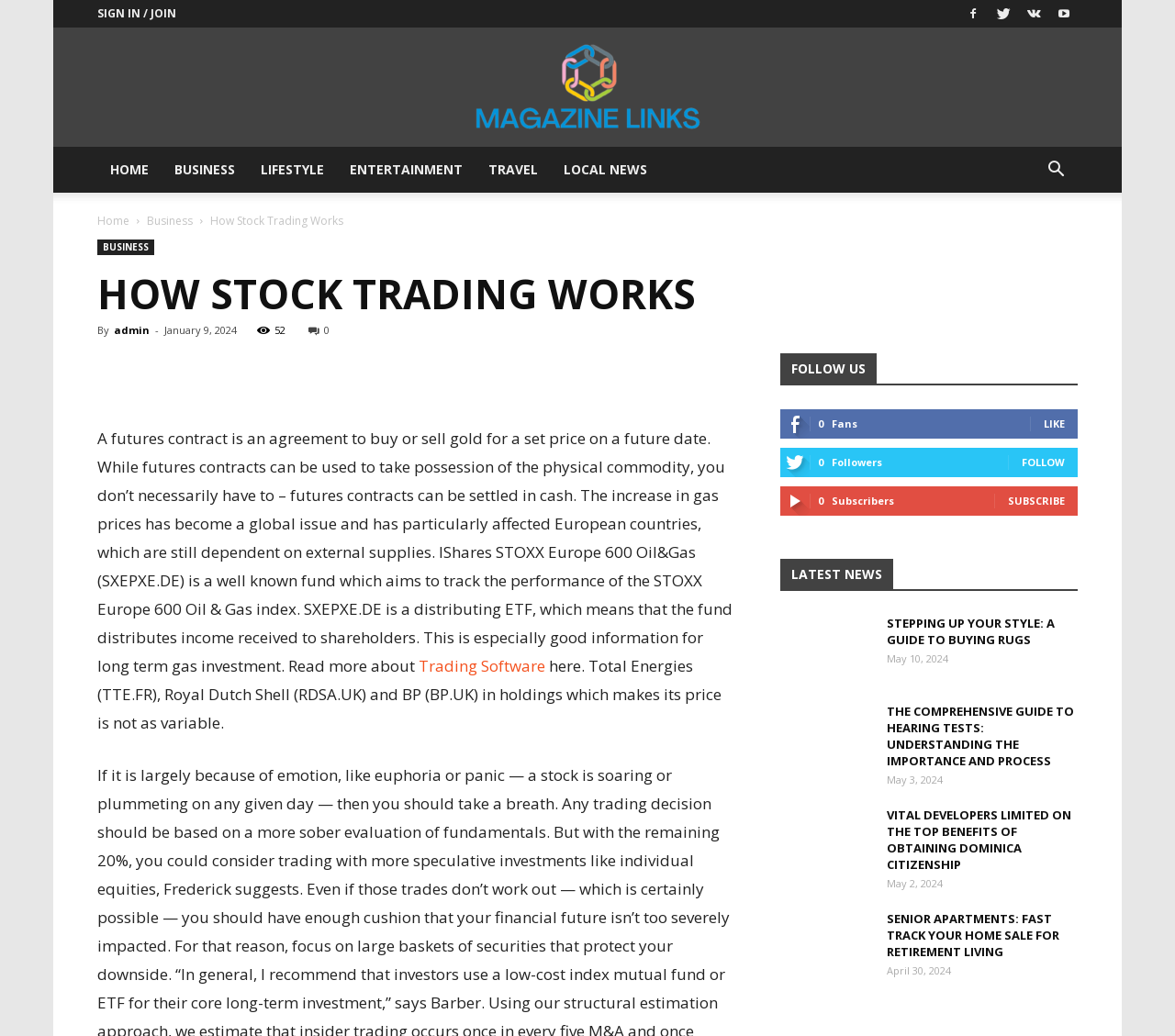Explain the webpage in detail, including its primary components.

This webpage is about stock trading and magazine links. At the top, there is a navigation bar with links to "SIGN IN / JOIN", "HOME", "BUSINESS", "LIFESTYLE", "ENTERTAINMENT", "TRAVEL", and "LOCAL NEWS". Below the navigation bar, there is a button with an icon and a dropdown menu with links to "Home", "Business", and a heading "HOW STOCK TRADING WORKS".

The main content of the page is divided into sections. The first section has a heading "HOW STOCK TRADING WORKS" and a subheading "By admin" with a date "January 9, 2024". Below the heading, there is a paragraph of text explaining how futures contracts work, followed by a link to "Trading Software". The text also mentions a fund, iShares STOXX Europe 600 Oil&Gas, and its characteristics.

To the right of the main content, there is a sidebar with a heading "FOLLOW US" and links to social media platforms. Below the sidebar, there is a section with a heading "LATEST NEWS" and a list of news articles with links, headings, and dates. The news articles have titles such as "Stepping Up Your Style: A Guide to Buying Rugs", "The Comprehensive Guide to Hearing Tests: Understanding the Importance and Process", and "Vital Developers Limited on the Top Benefits of Obtaining Dominica Citizenship". Each article has a date and a link to read more.

At the bottom of the page, there are more news articles with similar formats. The page has a total of five news articles, each with a heading, link, and date.